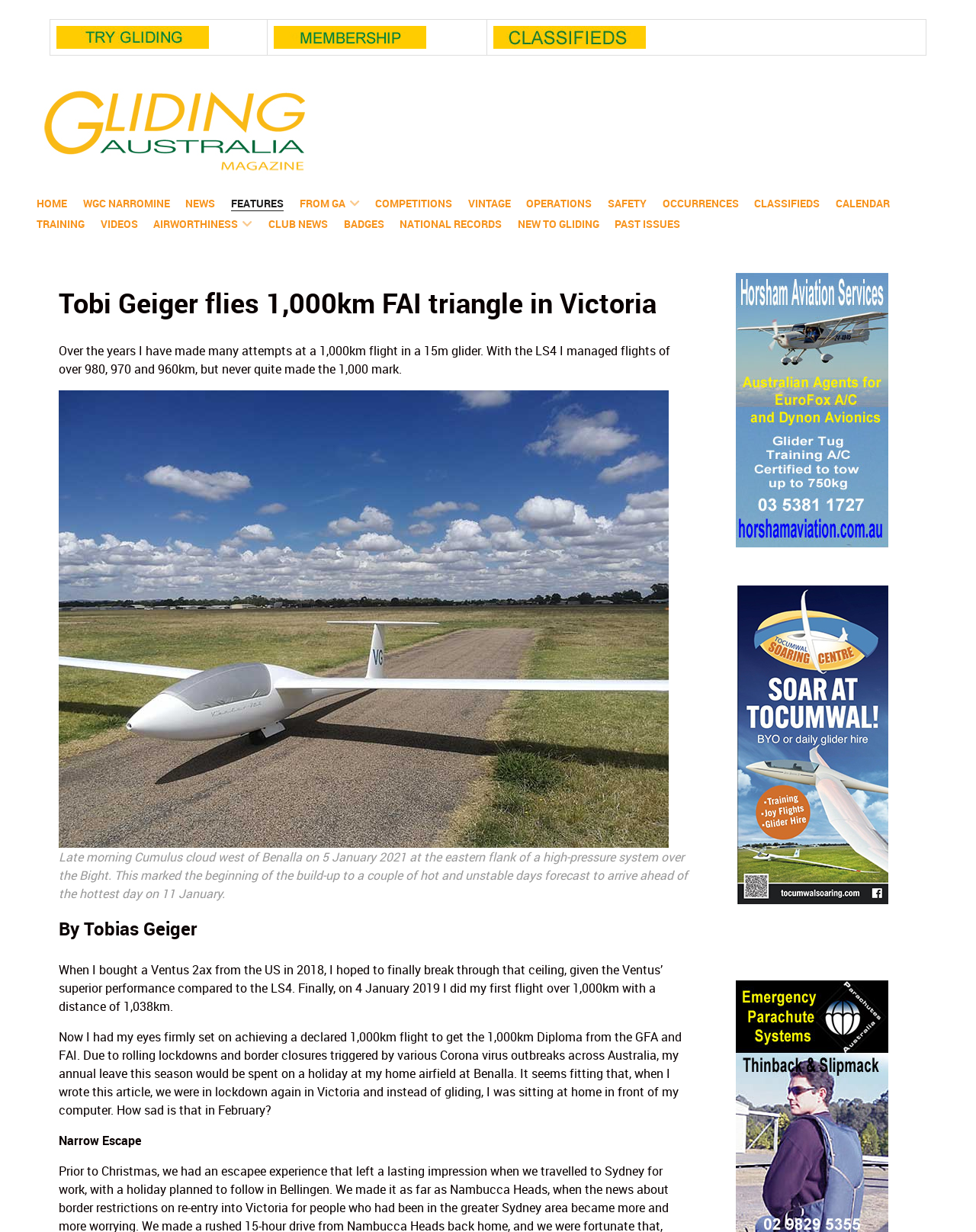With reference to the image, please provide a detailed answer to the following question: What is the distance of the flight achieved by Tobi Geiger in 2019?

The answer can be found in the StaticText element 'Finally, on 4 January 2019 I did my first flight over 1,000km with a distance of 1,038km.' which is located in the middle of the webpage. This text mentions the distance of the flight achieved by Tobi Geiger in 2019.